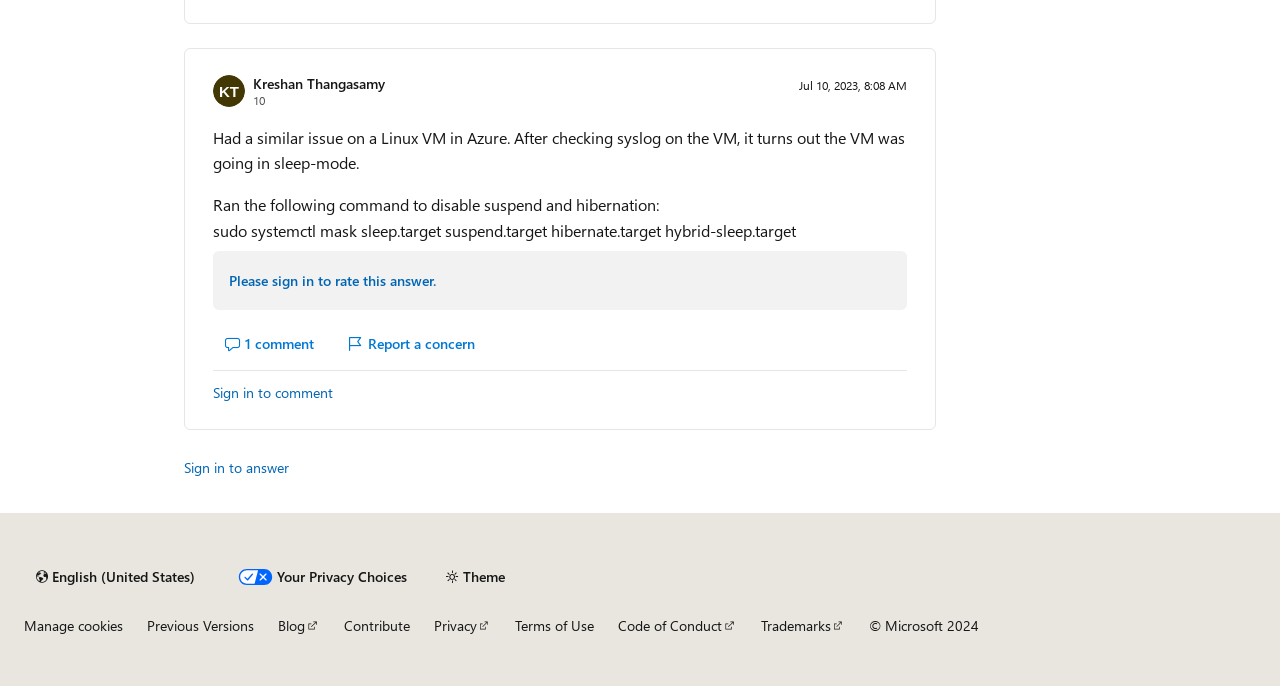Using the provided description Terms of Use, find the bounding box coordinates for the UI element. Provide the coordinates in (top-left x, top-left y, bottom-right x, bottom-right y) format, ensuring all values are between 0 and 1.

[0.402, 0.897, 0.464, 0.925]